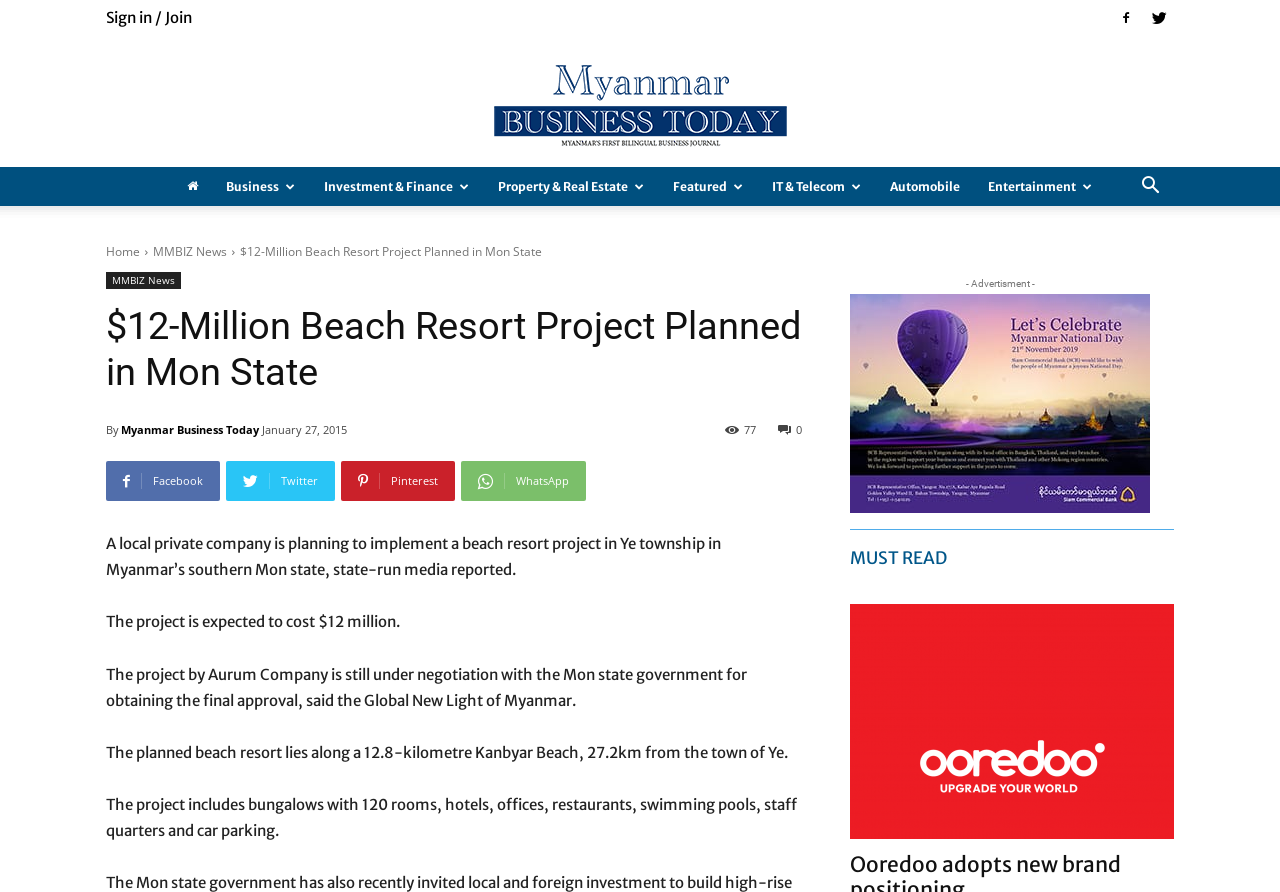Please give a succinct answer to the question in one word or phrase:
What is the name of the company implementing the project?

Aurum Company